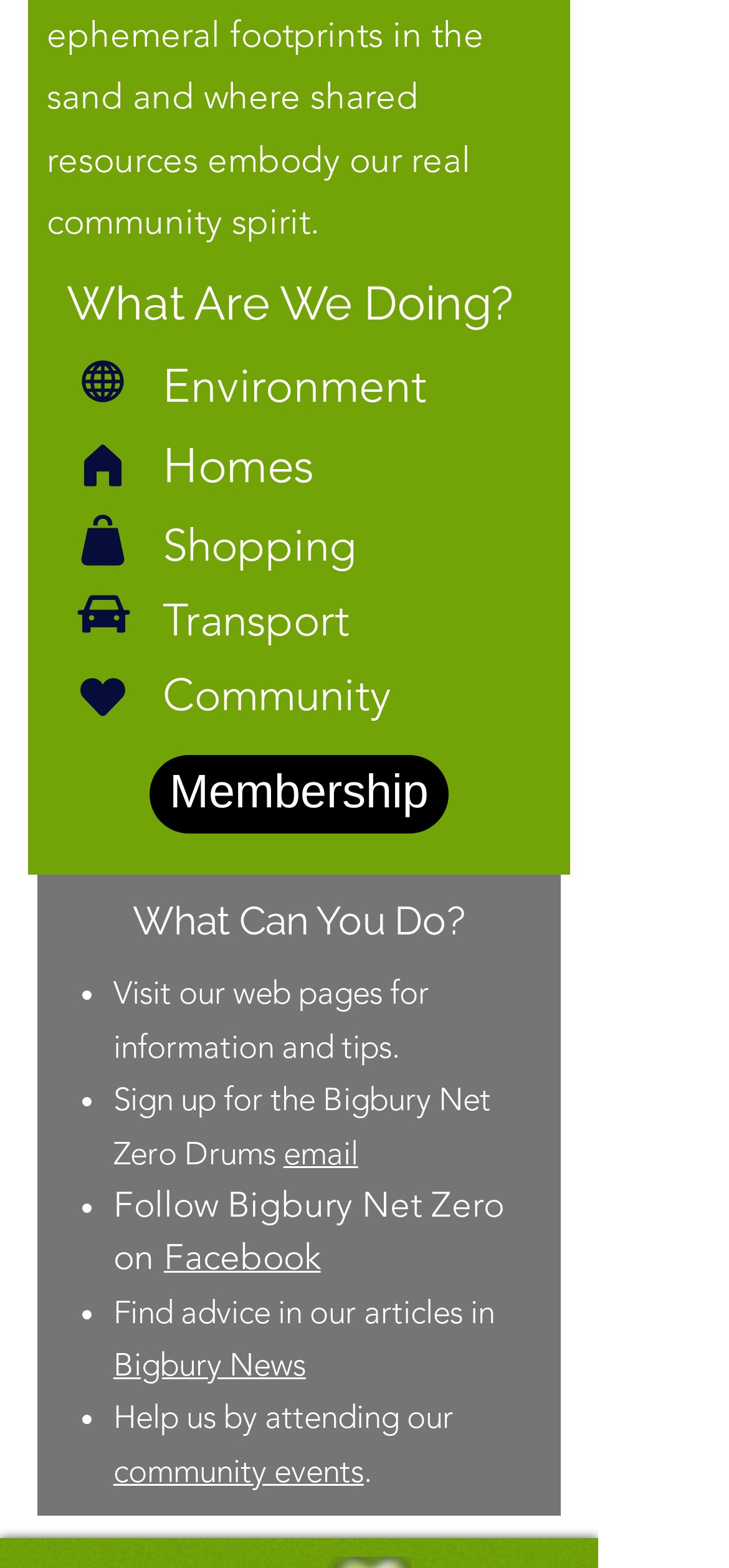Please specify the bounding box coordinates of the clickable region necessary for completing the following instruction: "Send an email". The coordinates must consist of four float numbers between 0 and 1, i.e., [left, top, right, bottom].

[0.389, 0.723, 0.491, 0.747]